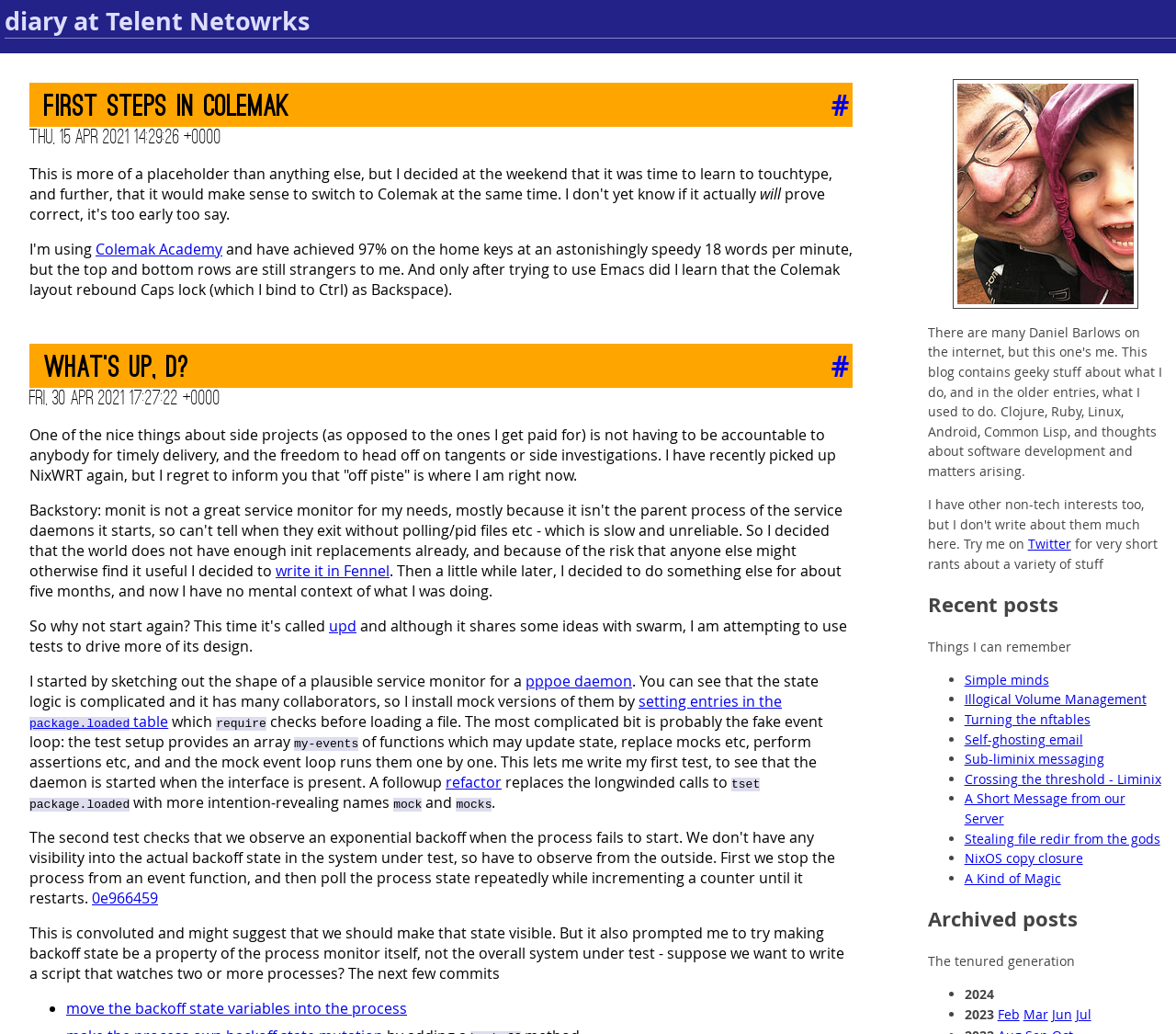What is the author's Twitter usage?
Refer to the image and give a detailed answer to the question.

The author mentions that they use Twitter for very short rants about a variety of stuff, implying that they use the platform to express their opinions and thoughts in brief messages.